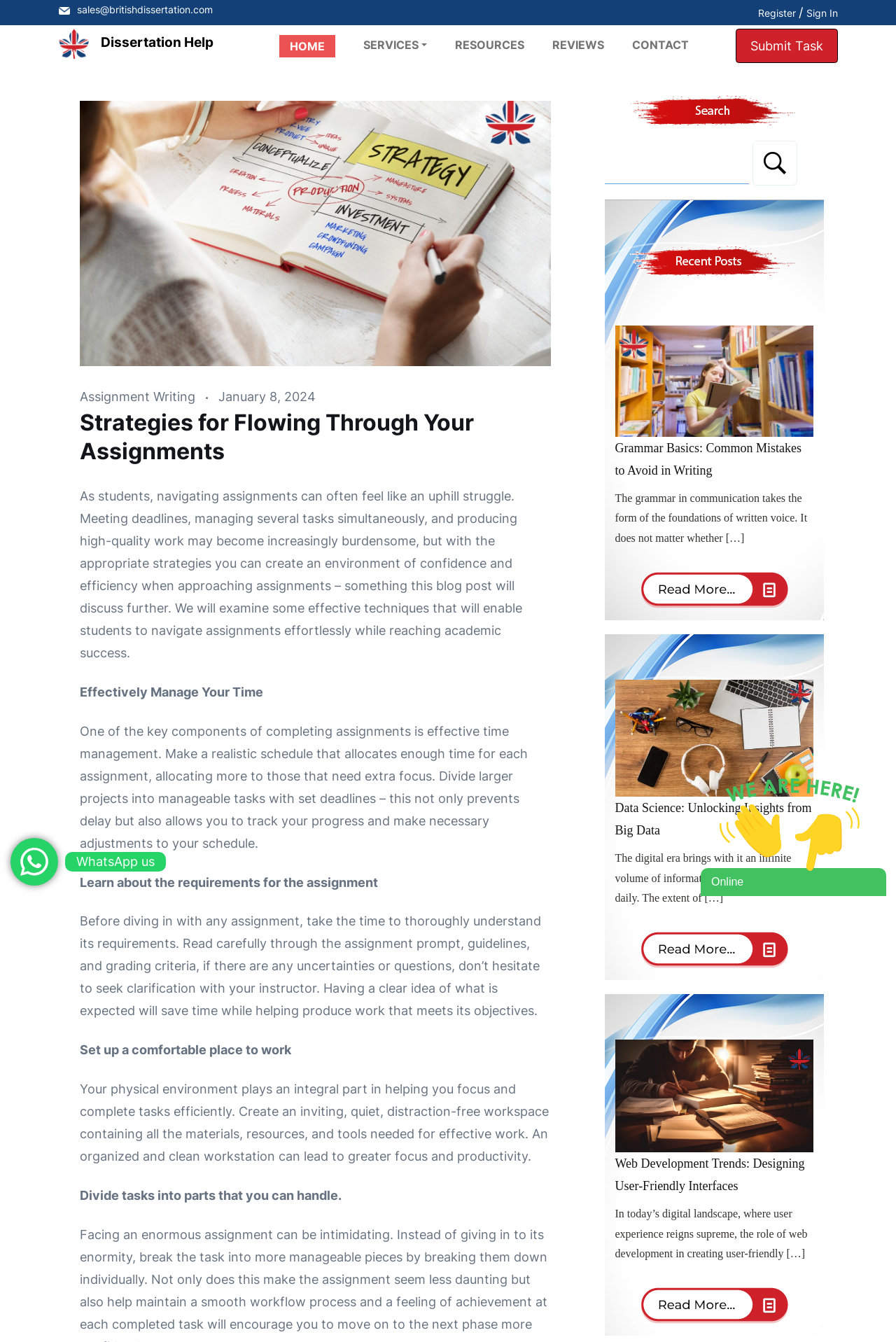Illustrate the webpage with a detailed description.

The webpage is a blog post from British Dissertation Help, with a focus on strategies for navigating assignments. At the top of the page, there is a logo image and a navigation menu with links to "HOME", "SERVICES", "RESOURCES", "REVIEWS", and "CONTACT". Below the navigation menu, there is a prominent call-to-action button "Submit Task".

The main content of the page is a blog post titled "Strategies for Flowing Through Your Assignments". The post begins with an introductory paragraph that discusses the challenges of managing assignments and the importance of effective strategies. The post is divided into sections, each with a heading and a brief description of a strategy for navigating assignments. The sections include "Effectively Manage Your Time", "Learn about the requirements for the assignment", "Set up a comfortable place to work", and "Divide tasks into parts that you can handle".

Throughout the page, there are several images and icons, including a search bar with a magnifying glass icon and a WhatsApp icon. There are also several links to other blog posts, including "Grammar Basics: Common Mistakes to Avoid in Writing", "Data Science: Unlocking Insights from Big Data", and "Web Development Trends: Designing User-Friendly Interfaces". Each of these links is accompanied by a brief summary of the post and an image.

At the bottom of the page, there is a chat widget iframe, which allows users to interact with a chatbot or customer support. There is also a "WhatsApp us" link and a small image of a WhatsApp icon.

Overall, the page is well-organized and easy to navigate, with clear headings and concise descriptions of each section. The use of images and icons adds visual interest to the page, and the chat widget and WhatsApp link provide users with easy ways to get in touch with customer support.